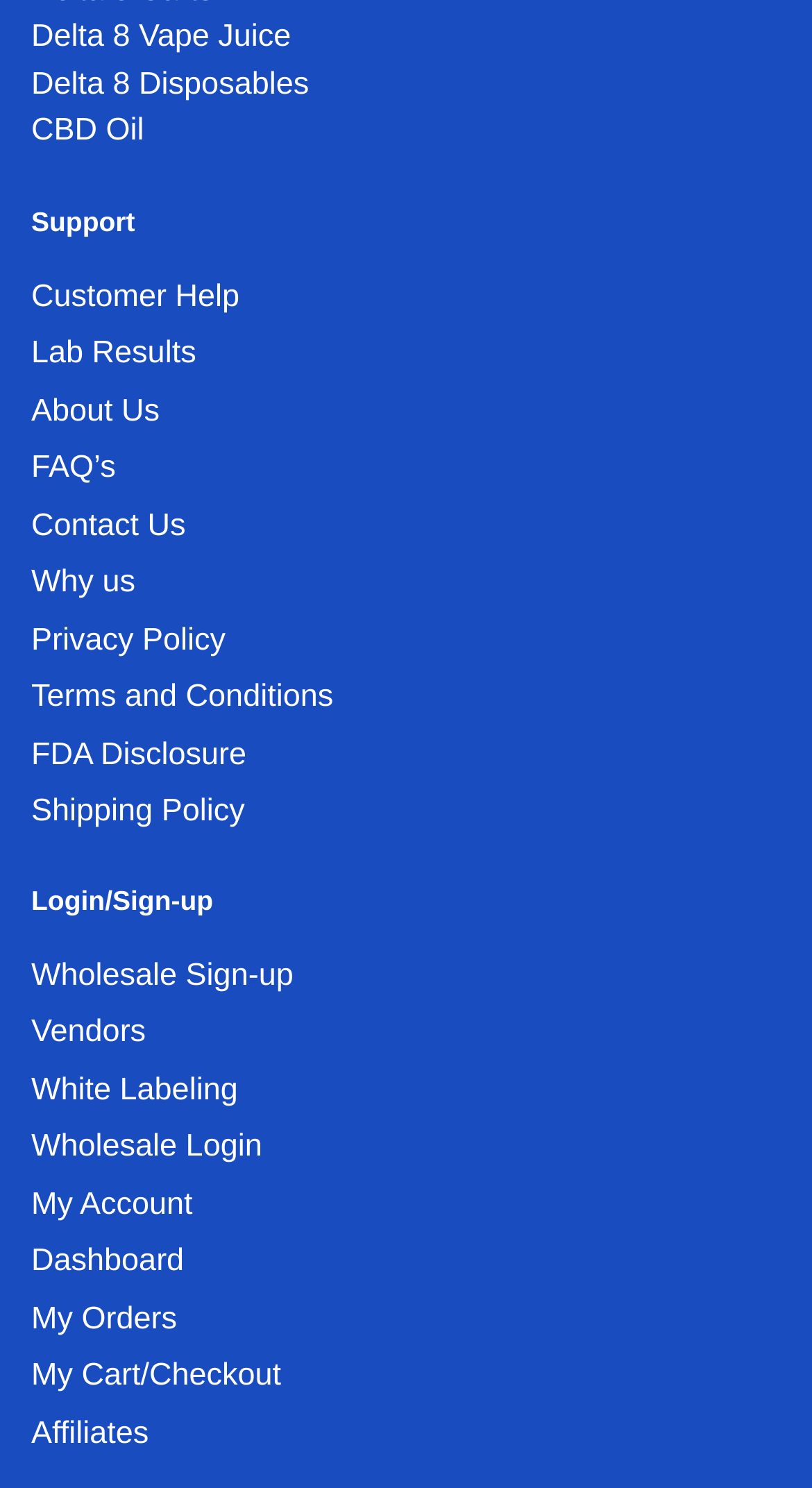Give a succinct answer to this question in a single word or phrase: 
How can I access my account?

My Account